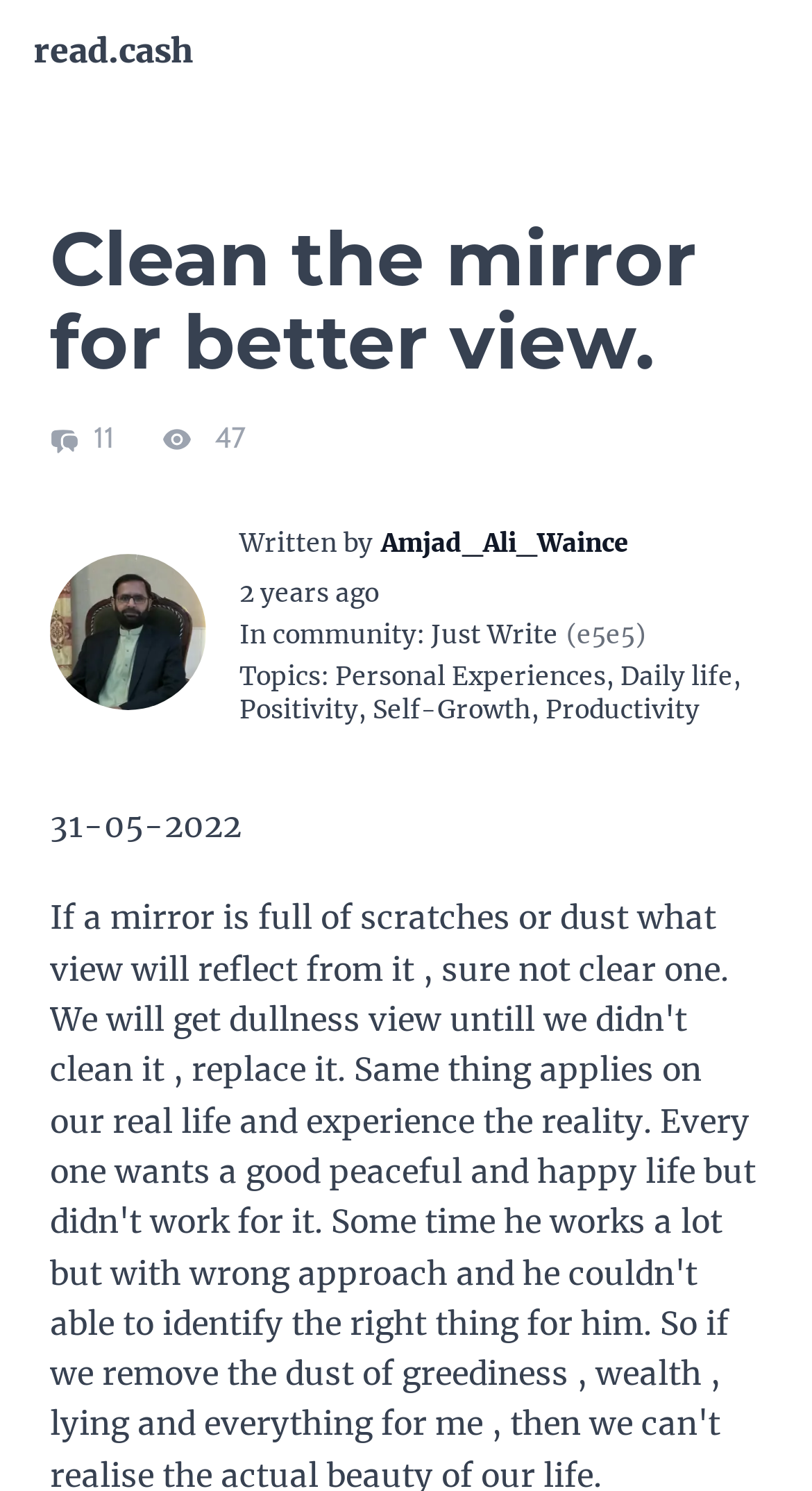Find the bounding box coordinates of the element you need to click on to perform this action: 'Read more about the community'. The coordinates should be represented by four float values between 0 and 1, in the format [left, top, right, bottom].

[0.336, 0.415, 0.513, 0.436]